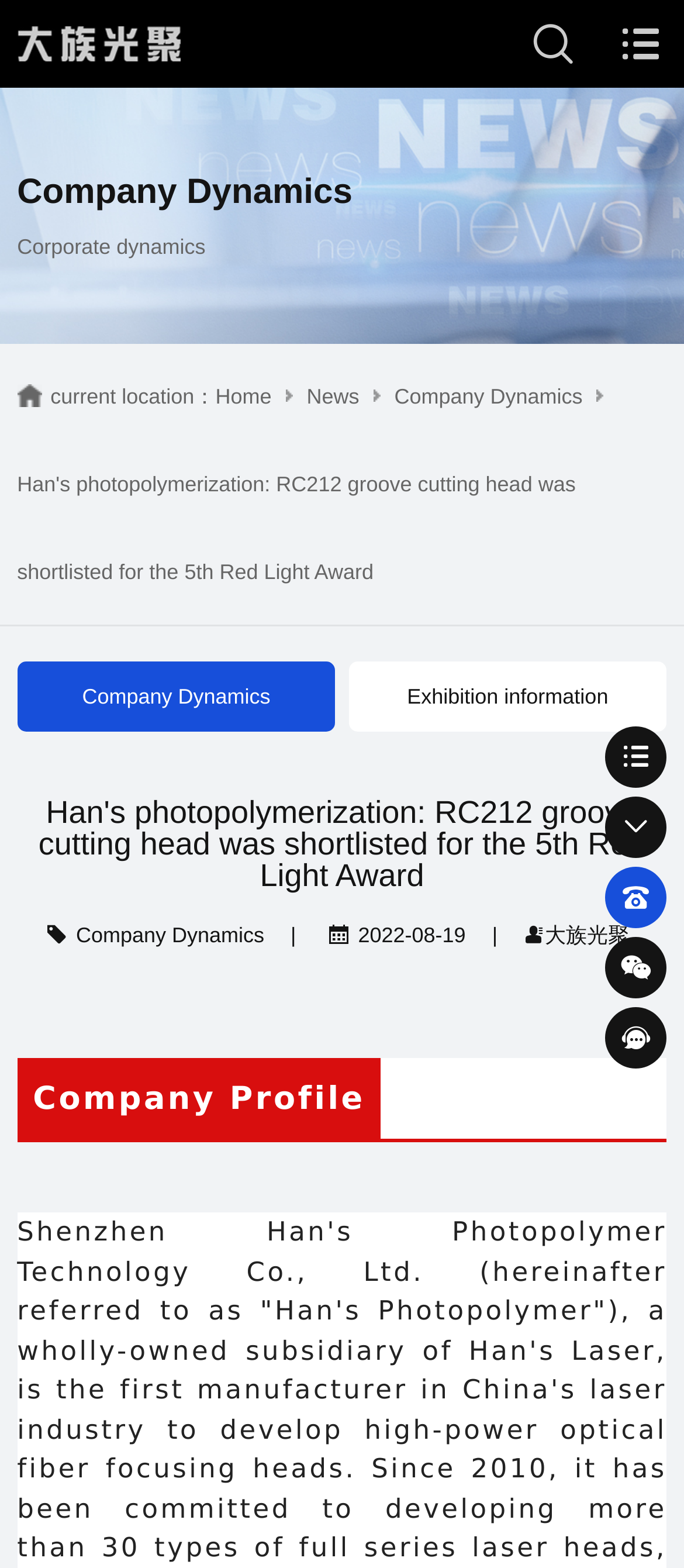Locate the bounding box coordinates of the clickable part needed for the task: "Go to the home page".

[0.315, 0.224, 0.397, 0.28]